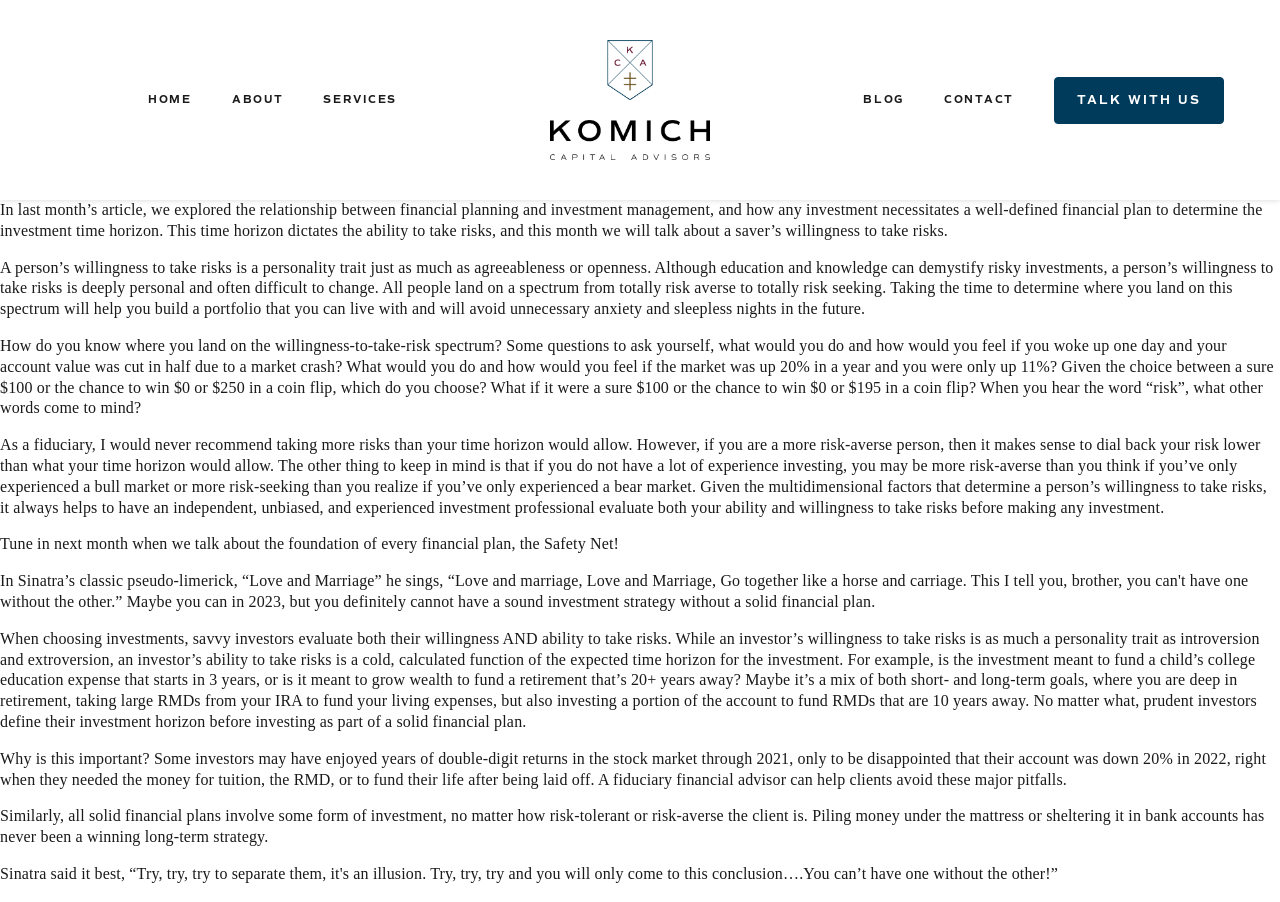Can you give a detailed response to the following question using the information from the image? What is risk tolerance?

Based on the webpage content, risk tolerance refers to a person's willingness to take risks, which is a personality trait that determines their ability to take risks in investments. It is a crucial factor in investment management and financial planning.